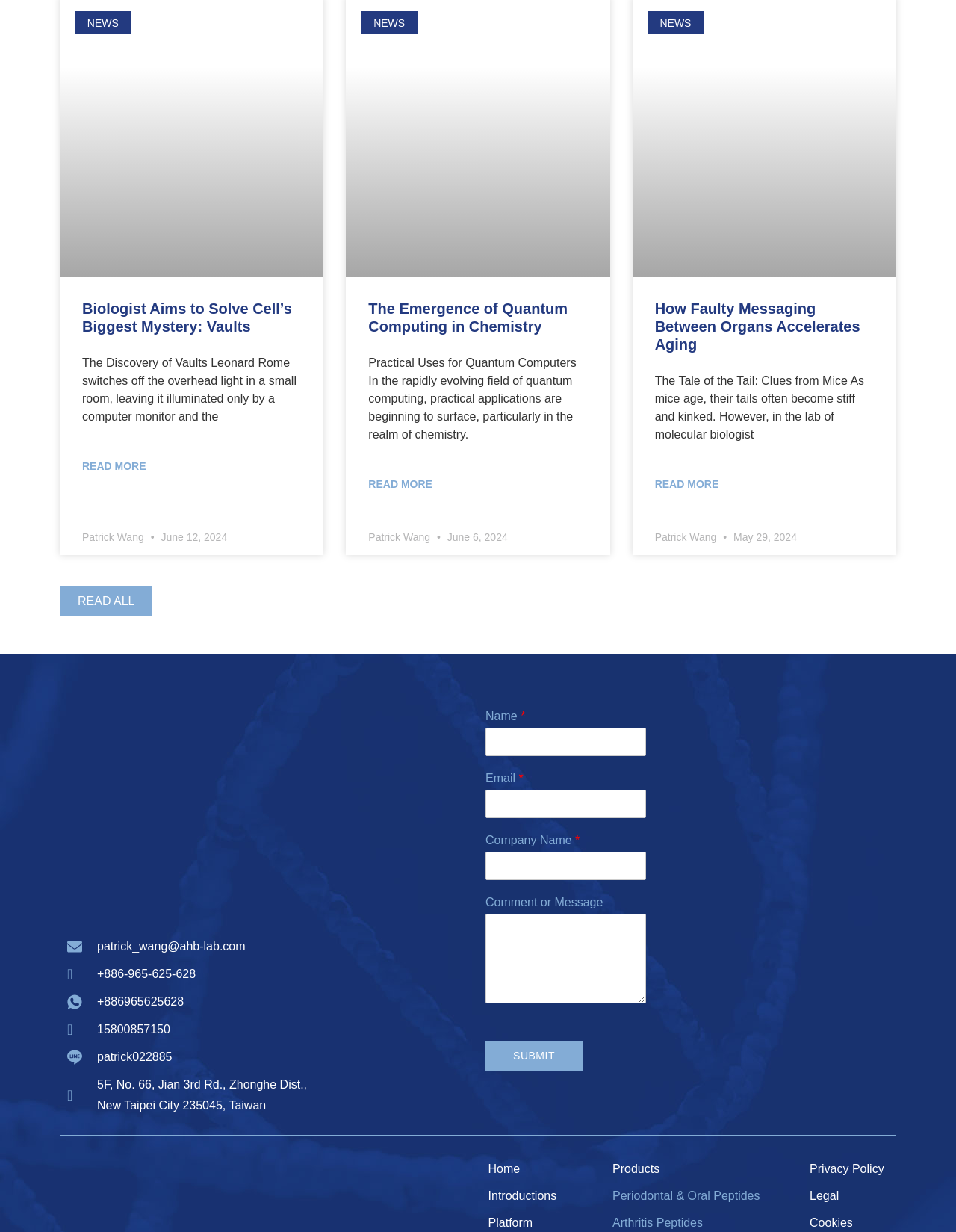Identify the bounding box coordinates of the area you need to click to perform the following instruction: "Click the 'Products' link".

[0.641, 0.944, 0.69, 0.954]